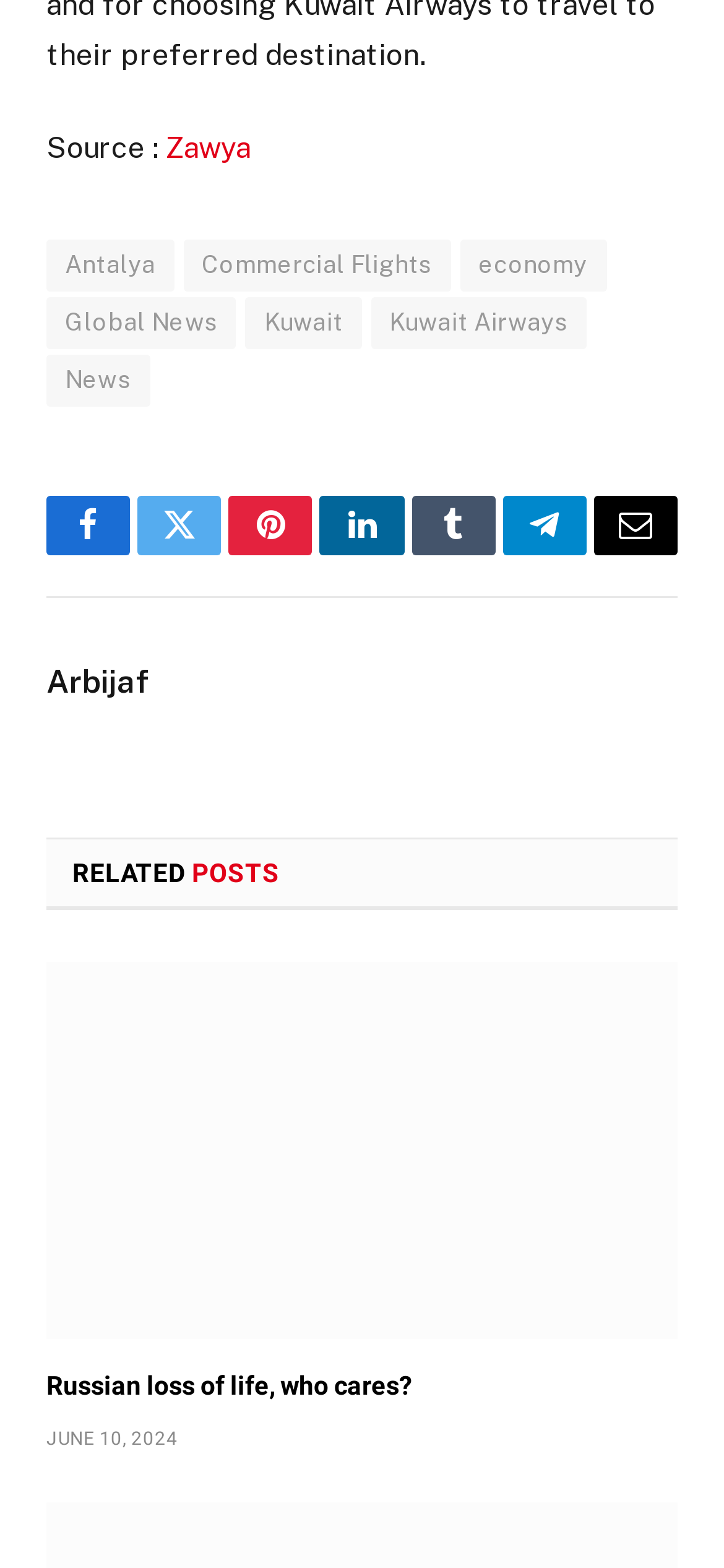Determine the bounding box coordinates for the area that needs to be clicked to fulfill this task: "Click on the link to Zawya". The coordinates must be given as four float numbers between 0 and 1, i.e., [left, top, right, bottom].

[0.228, 0.083, 0.346, 0.106]